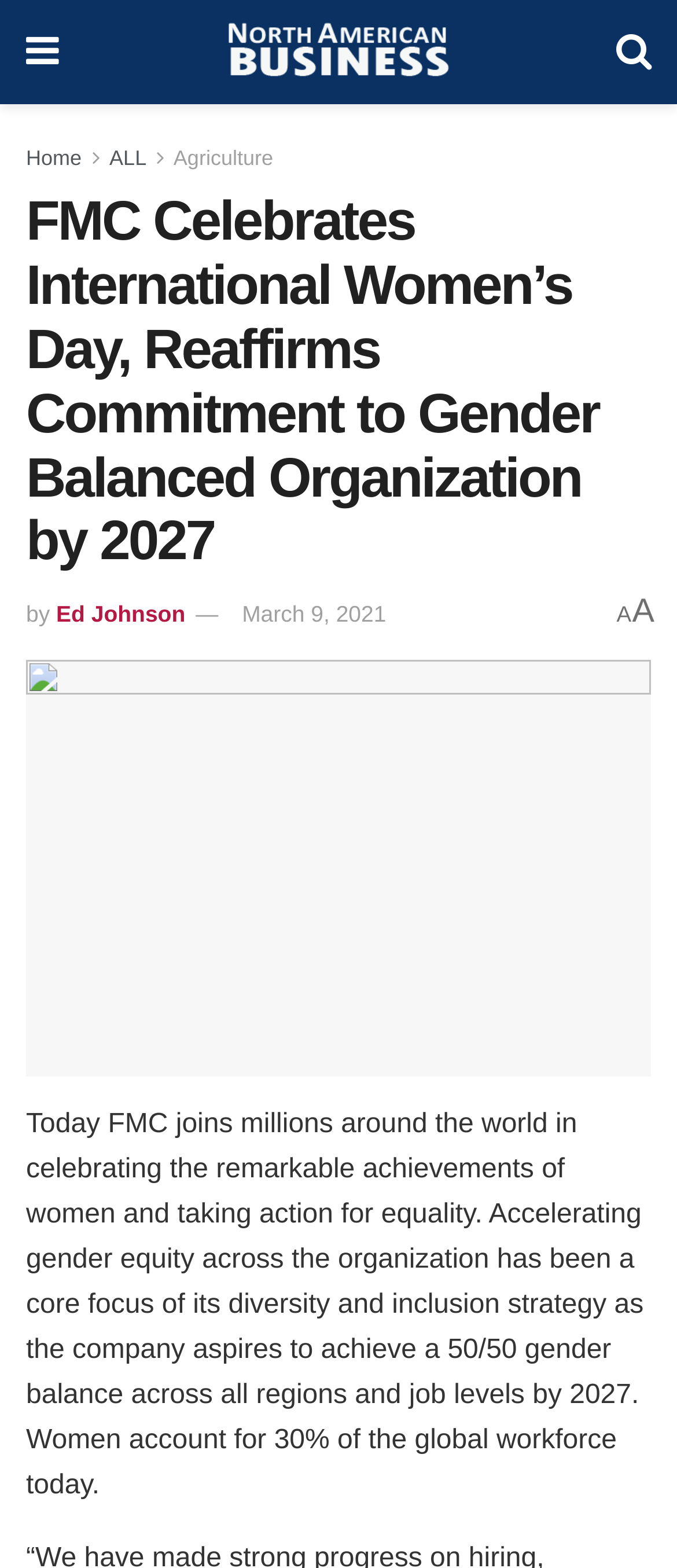From the details in the image, provide a thorough response to the question: What is the name of the organization?

The name of the organization can be inferred from the root element, which contains the text 'FMC Celebrates International Women’s Day, Reaffirms Commitment to Gender Balanced Organization by 2027'. The 'FMC' in this text is likely the abbreviation or acronym for the organization's name.